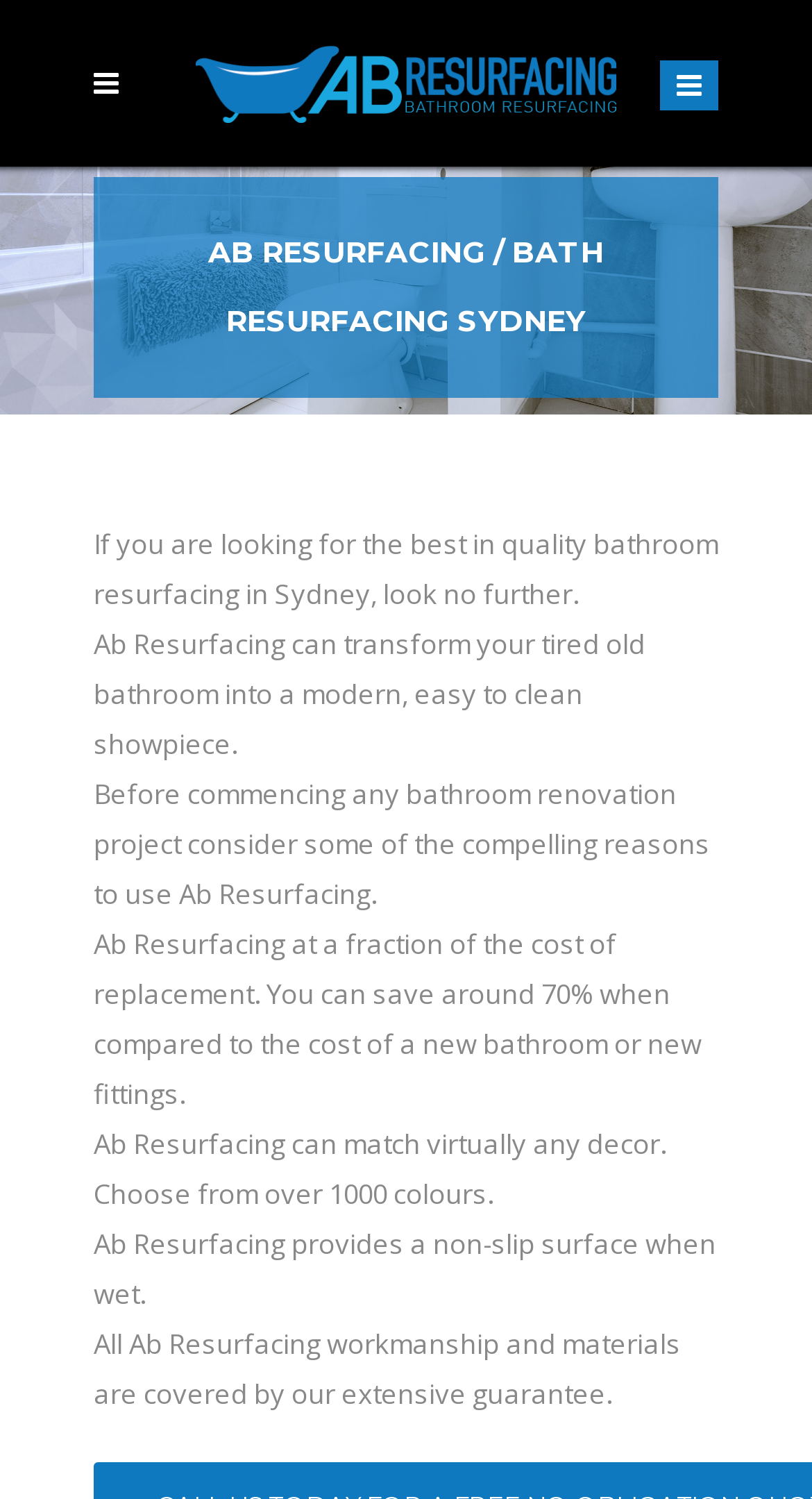Given the element description alt="Logo", specify the bounding box coordinates of the corresponding UI element in the format (top-left x, top-left y, bottom-right x, bottom-right y). All values must be between 0 and 1.

[0.241, 0.03, 0.759, 0.081]